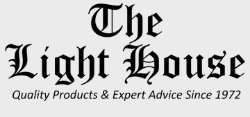Provide a short, one-word or phrase answer to the question below:
What is the tone conveyed by the brand's font?

Elegant